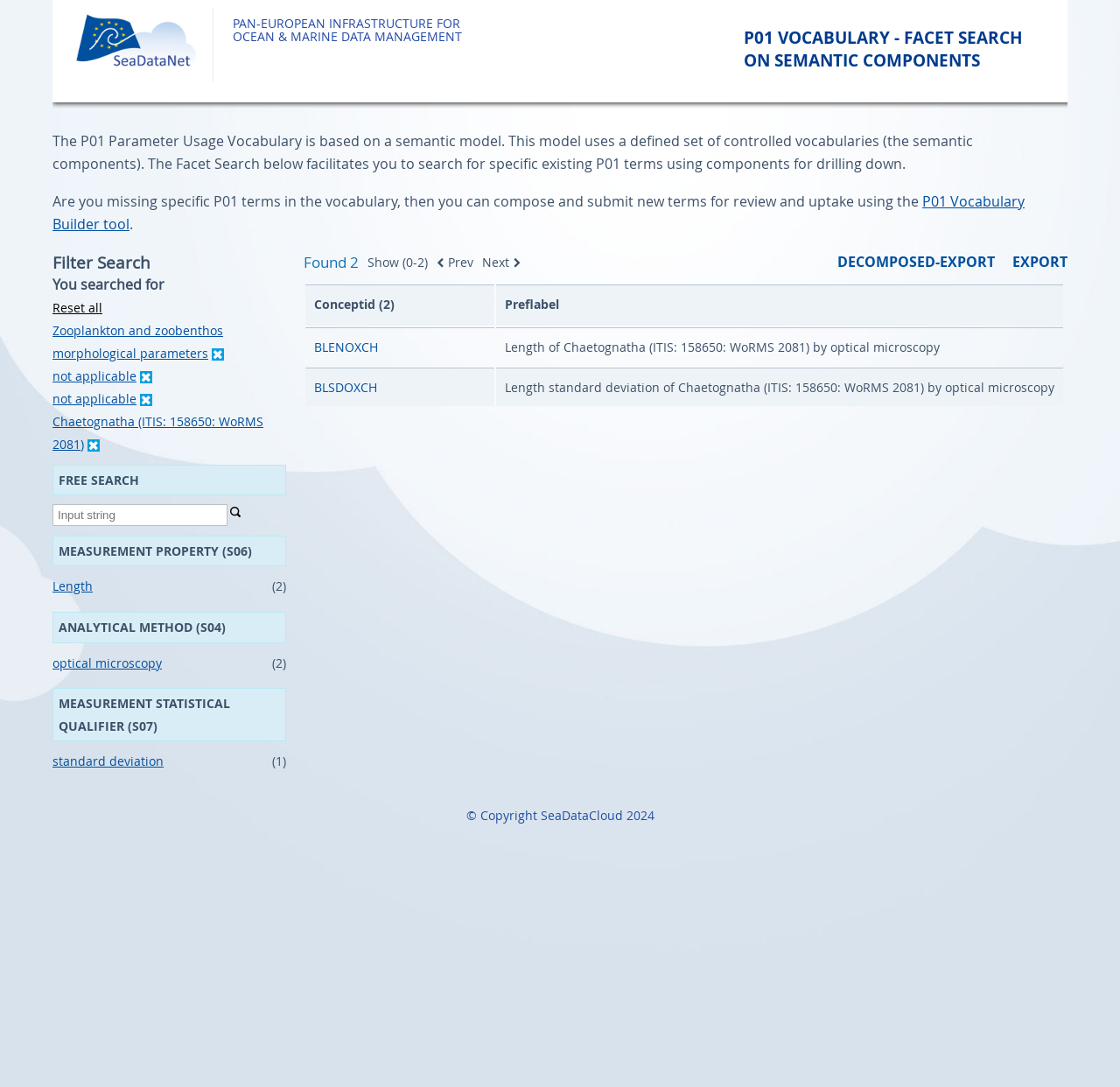What is the analytical method used in the search result?
We need a detailed and meticulous answer to the question.

I found the answer by looking at the link with the text 'optical microscopy' which is located in the table with the search results under the heading 'ANALYTICAL METHOD (S04)'.